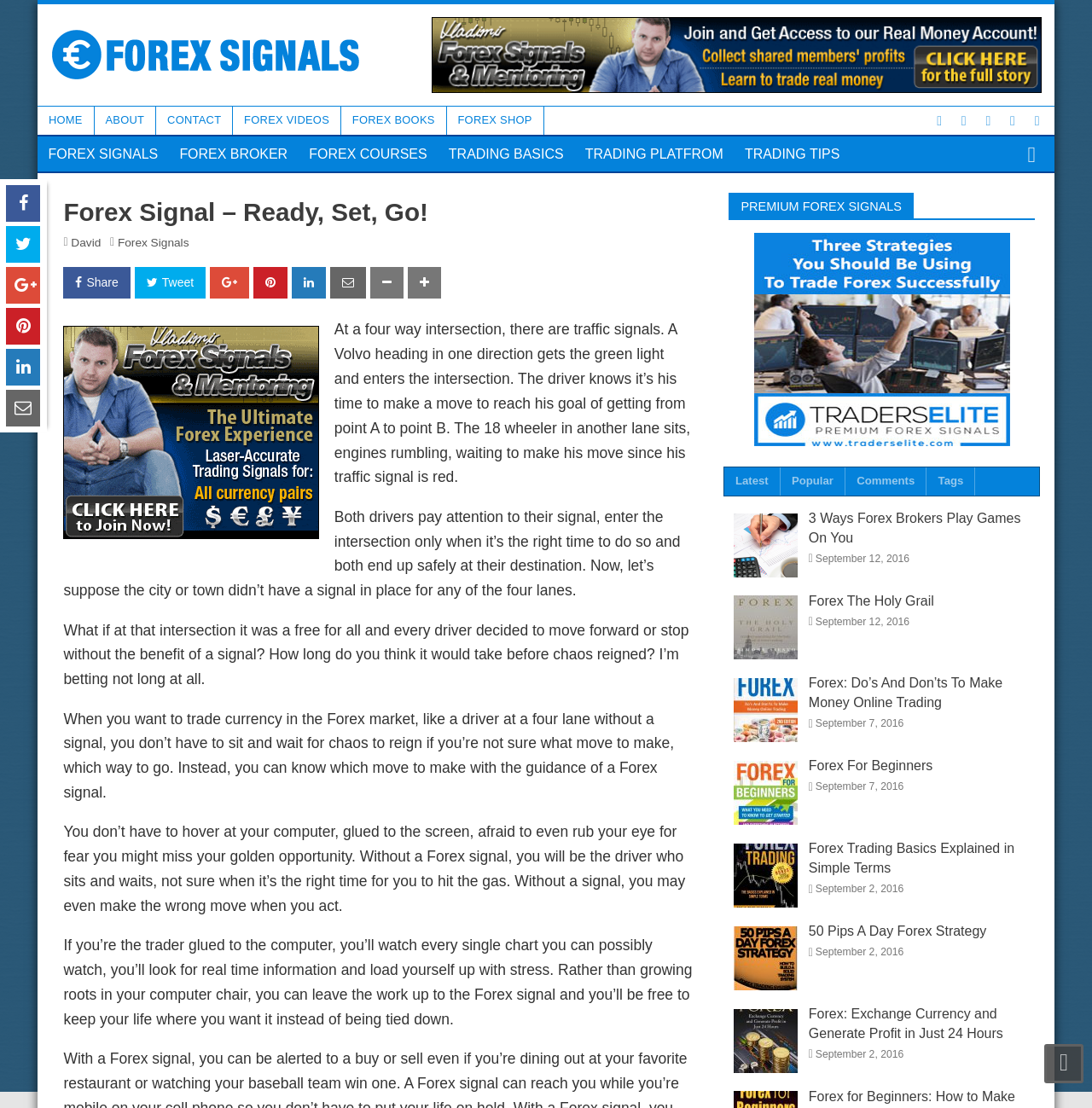Please identify the bounding box coordinates of the area I need to click to accomplish the following instruction: "Go to HOME".

[0.034, 0.096, 0.086, 0.122]